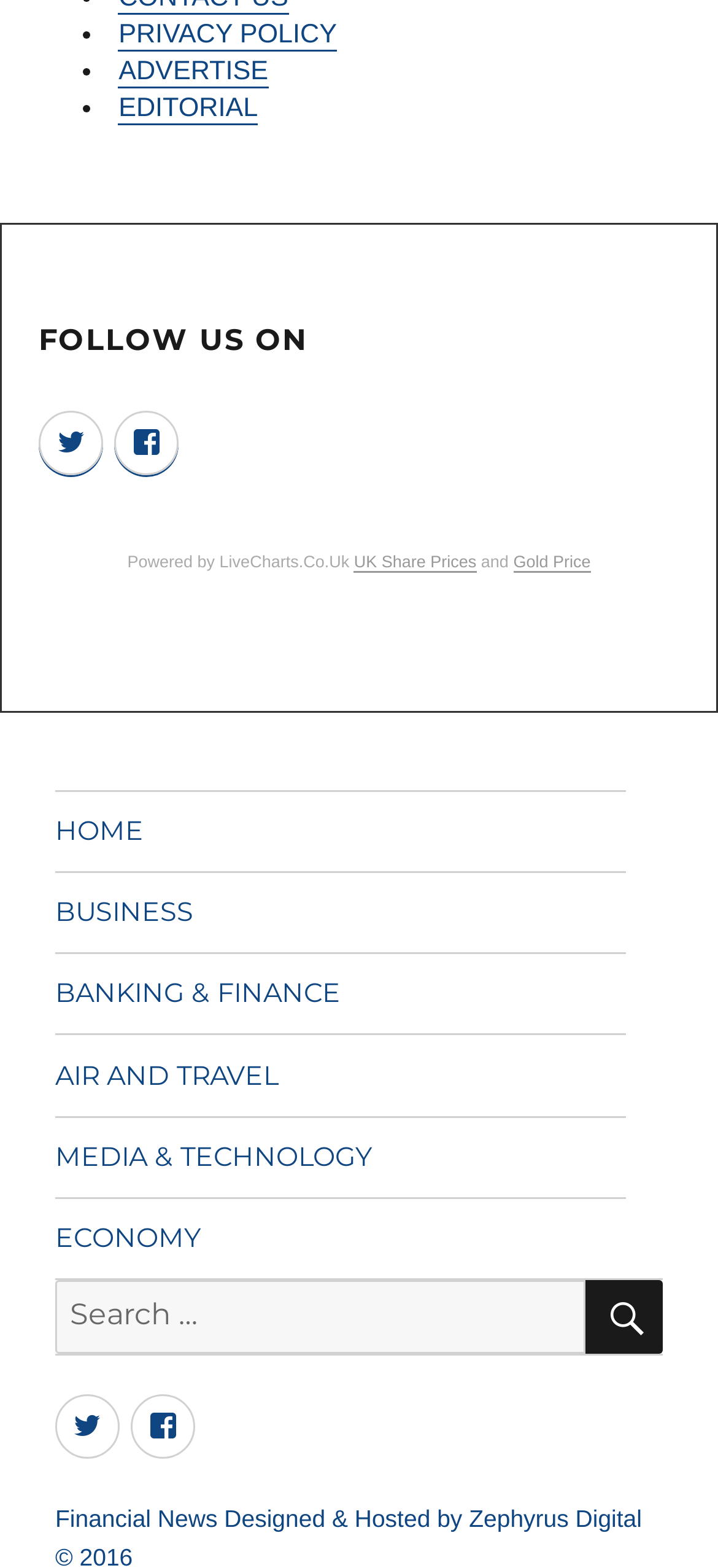Please mark the bounding box coordinates of the area that should be clicked to carry out the instruction: "Follow us on Twitter".

[0.054, 0.261, 0.144, 0.303]